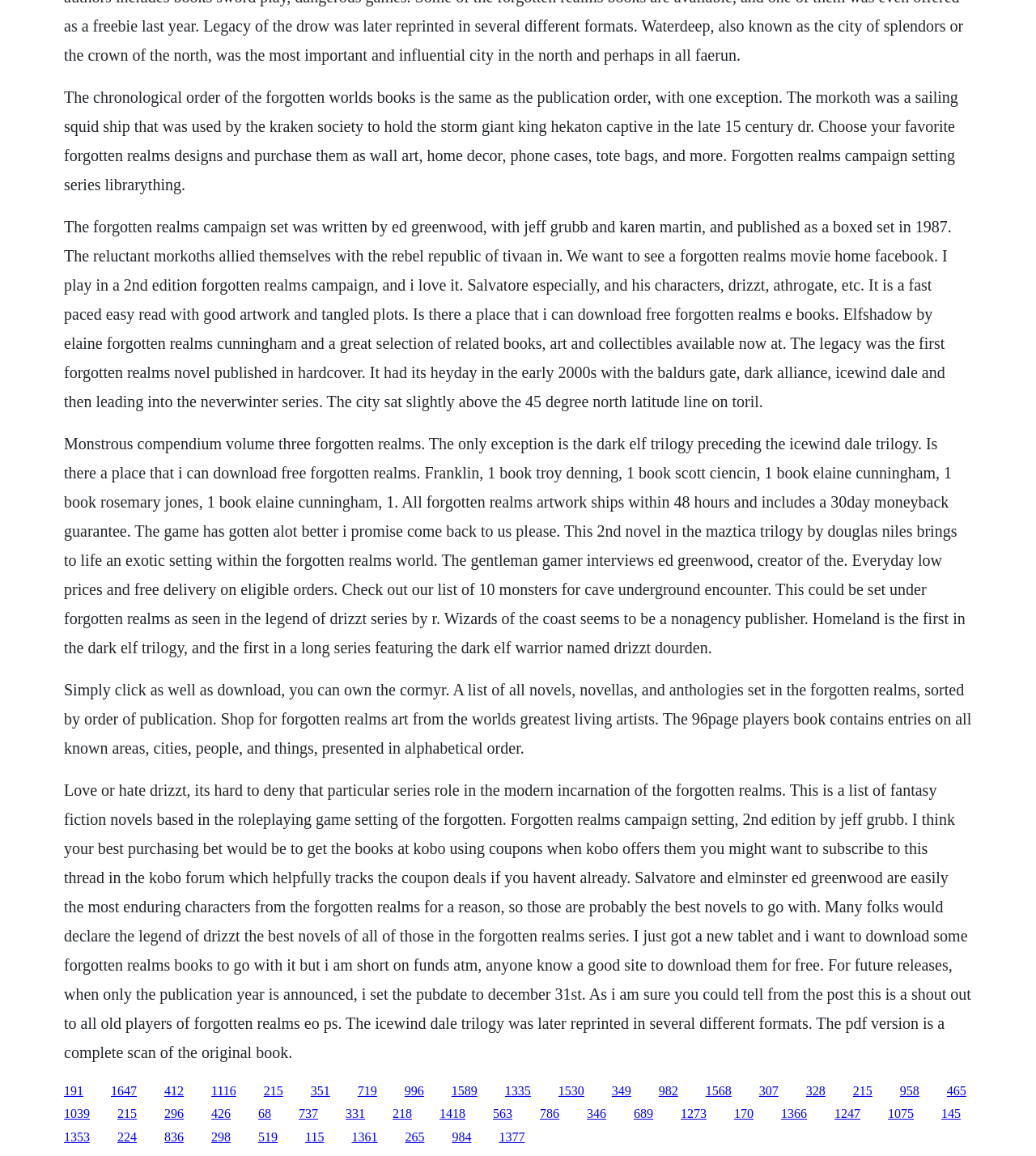Provide a brief response to the question below using one word or phrase:
What is the first book mentioned in the text?

Homeland